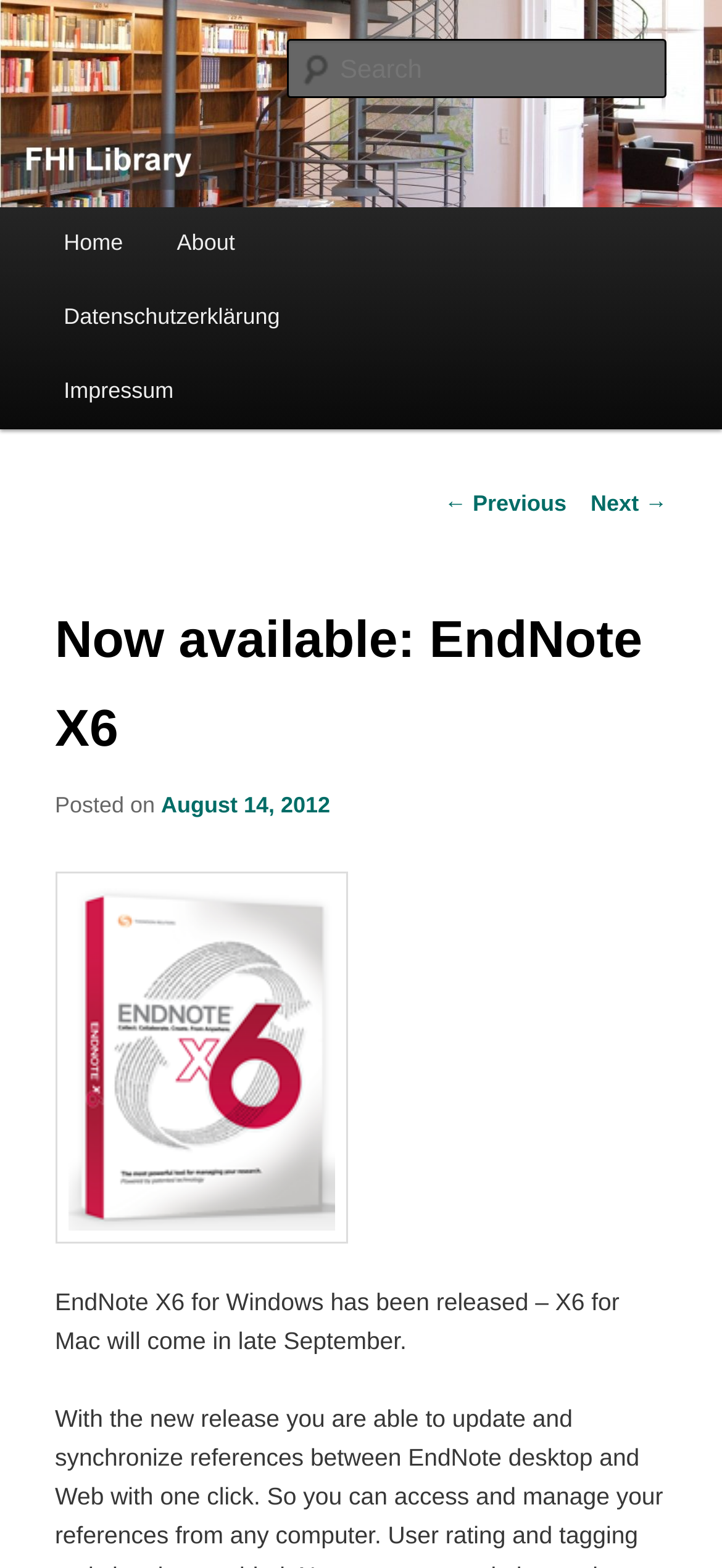How many navigation links are in the main menu?
Please give a well-detailed answer to the question.

The main menu can be found in the section with the heading 'Main menu'. There are four links in this section: 'Home', 'About', 'Datenschutzerklärung', and 'Impressum'.